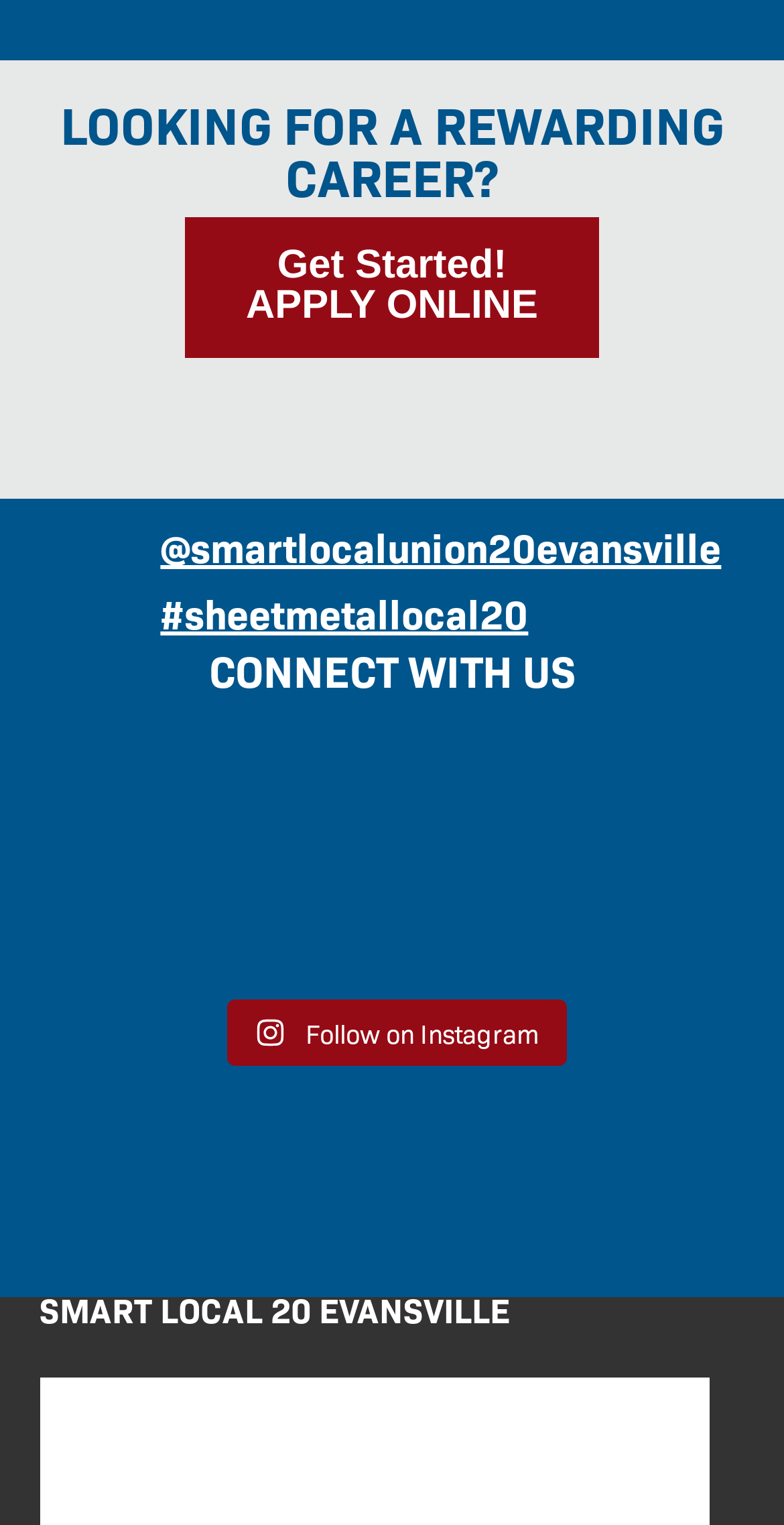Based on the image, provide a detailed and complete answer to the question: 
What is the phone number to contact a union organizer?

The phone number to contact a union organizer is 812-424-2283, which is mentioned in the text 'Unions help employers create a more stable, productive workforce—where workers have a say in improving their jobs. To get in touch with a union organizer, call the SMART Local #20 at 812-424-2283. #SMARTLocal20' located at a bounding box coordinate of [0.365, 0.581, 0.629, 0.812].